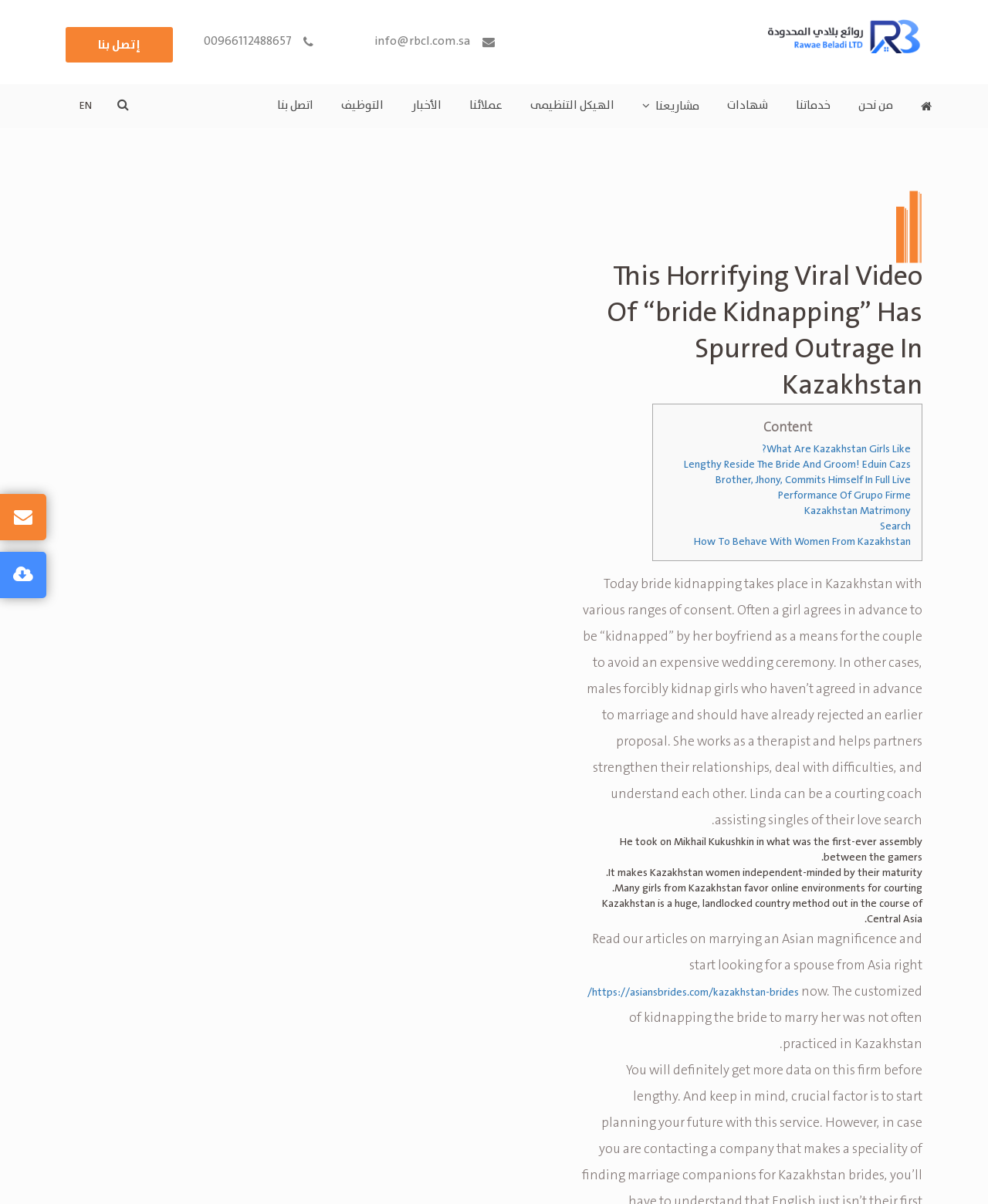Please give a short response to the question using one word or a phrase:
What is the phone number on the webpage?

00966112488657